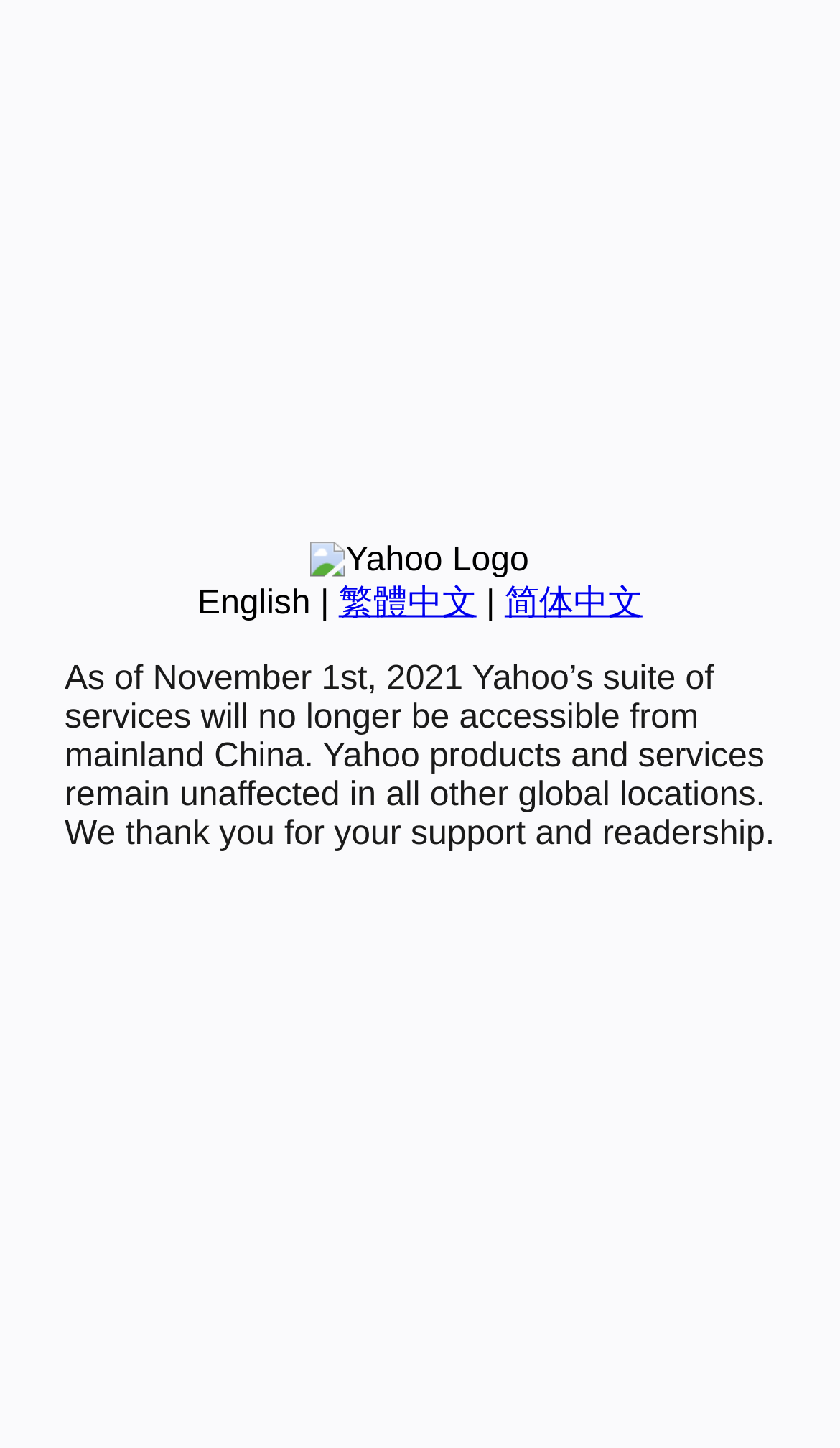Identify the bounding box for the described UI element. Provide the coordinates in (top-left x, top-left y, bottom-right x, bottom-right y) format with values ranging from 0 to 1: English

[0.235, 0.404, 0.37, 0.429]